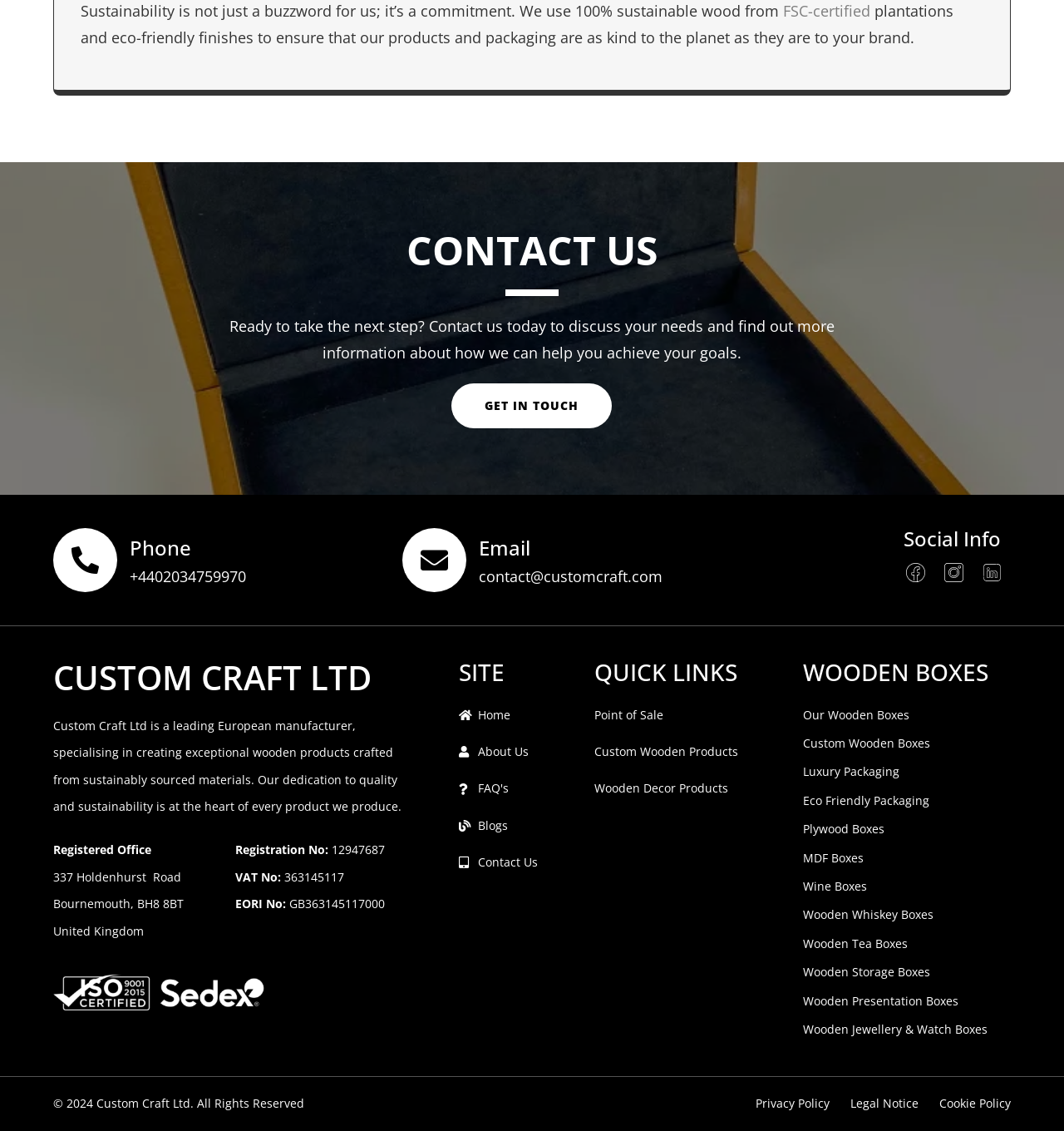What is the company's commitment to sustainability?
Could you answer the question in a detailed manner, providing as much information as possible?

The company's commitment to sustainability is evident in their use of 100% sustainable wood from FSC-certified plantations and eco-friendly finishes, ensuring that their products and packaging are kind to the planet.